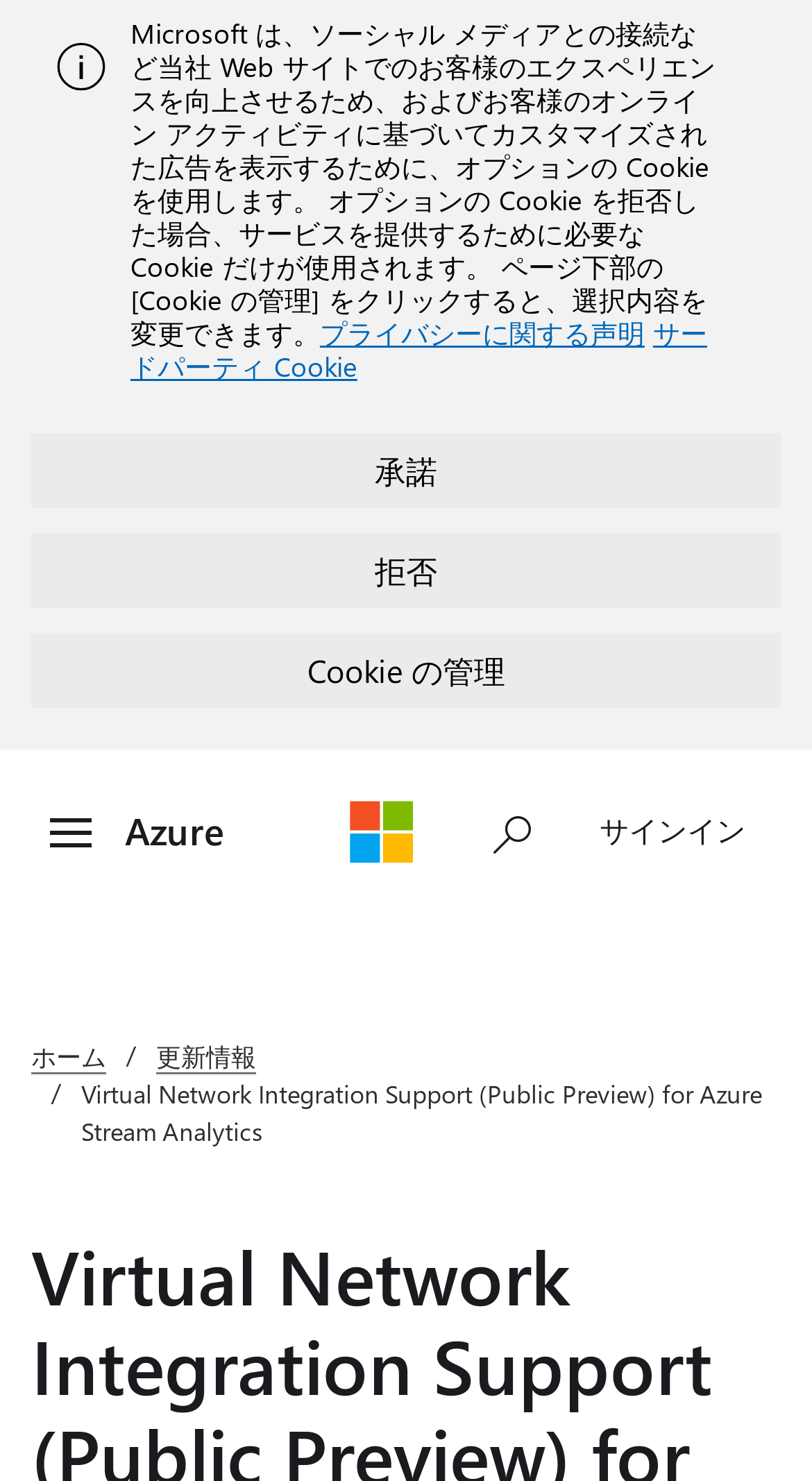Generate the text of the webpage's primary heading.

Virtual Network Integration Support (Public Preview) for Azure Stream Analytics